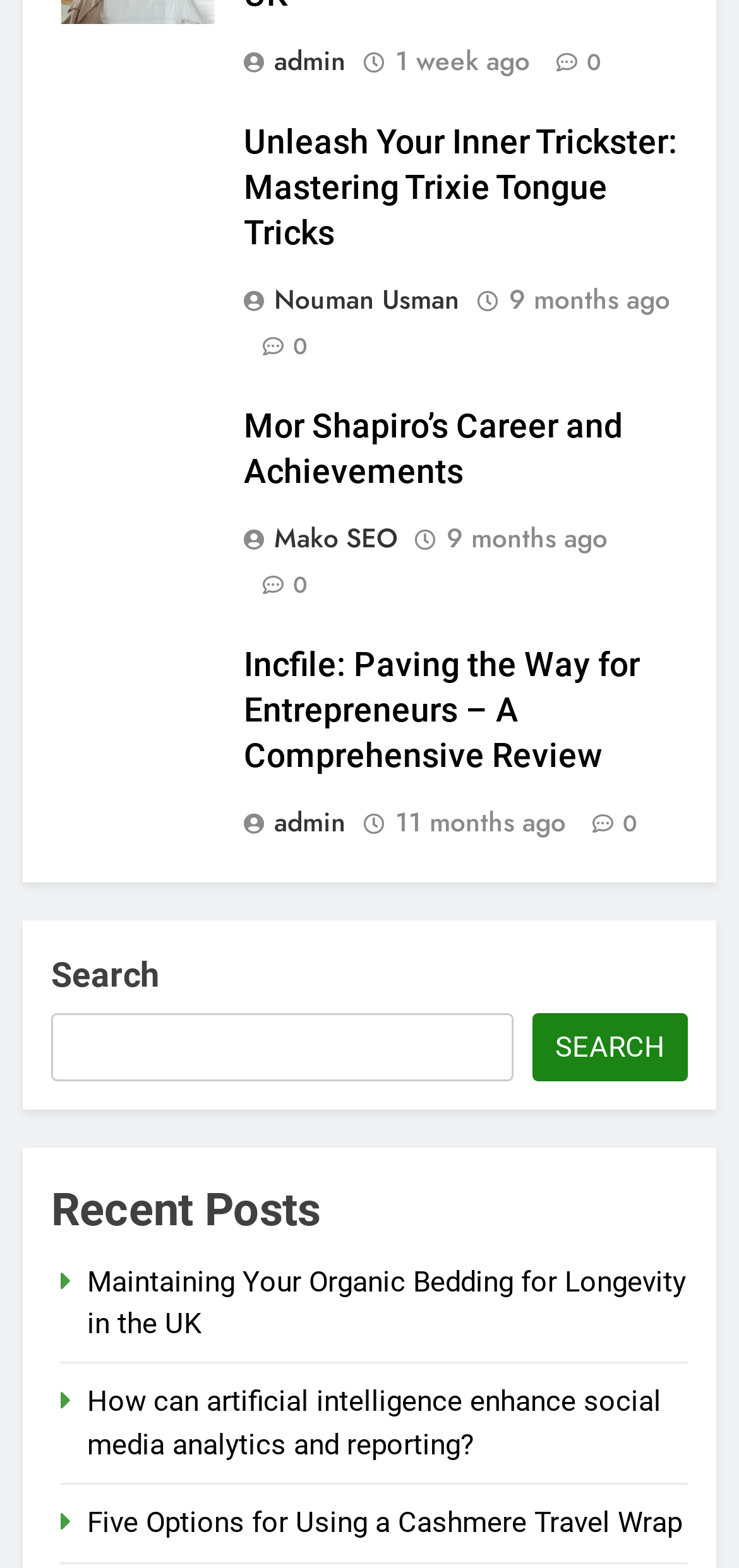Pinpoint the bounding box coordinates of the clickable element needed to complete the instruction: "View the image of Incfile". The coordinates should be provided as four float numbers between 0 and 1: [left, top, right, bottom].

[0.082, 0.13, 0.291, 0.182]